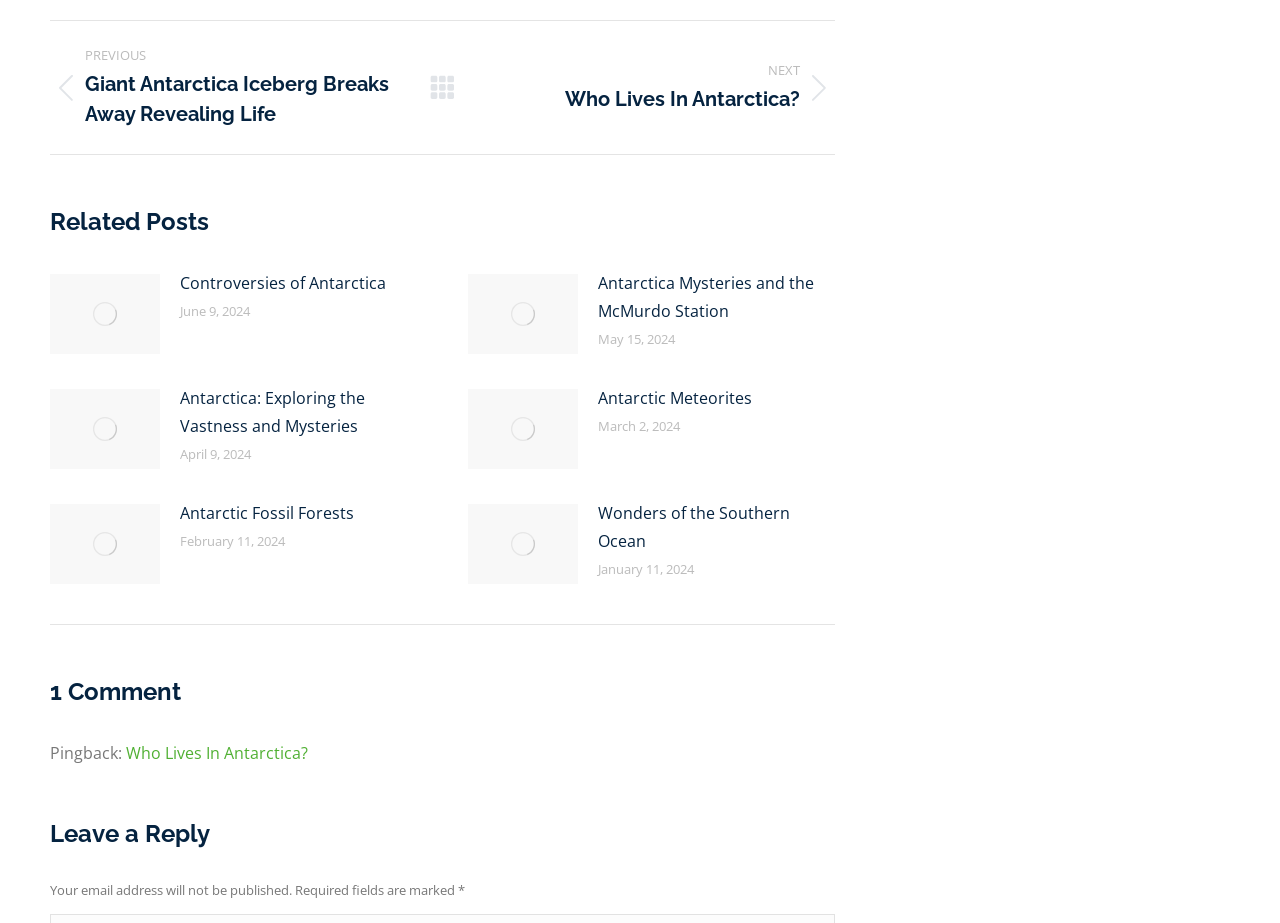How many comments are there on this post?
Answer the question with a detailed explanation, including all necessary information.

The number of comments can be determined by looking at the heading element with the text '1 Comment'. This indicates that there is only 1 comment on this post.